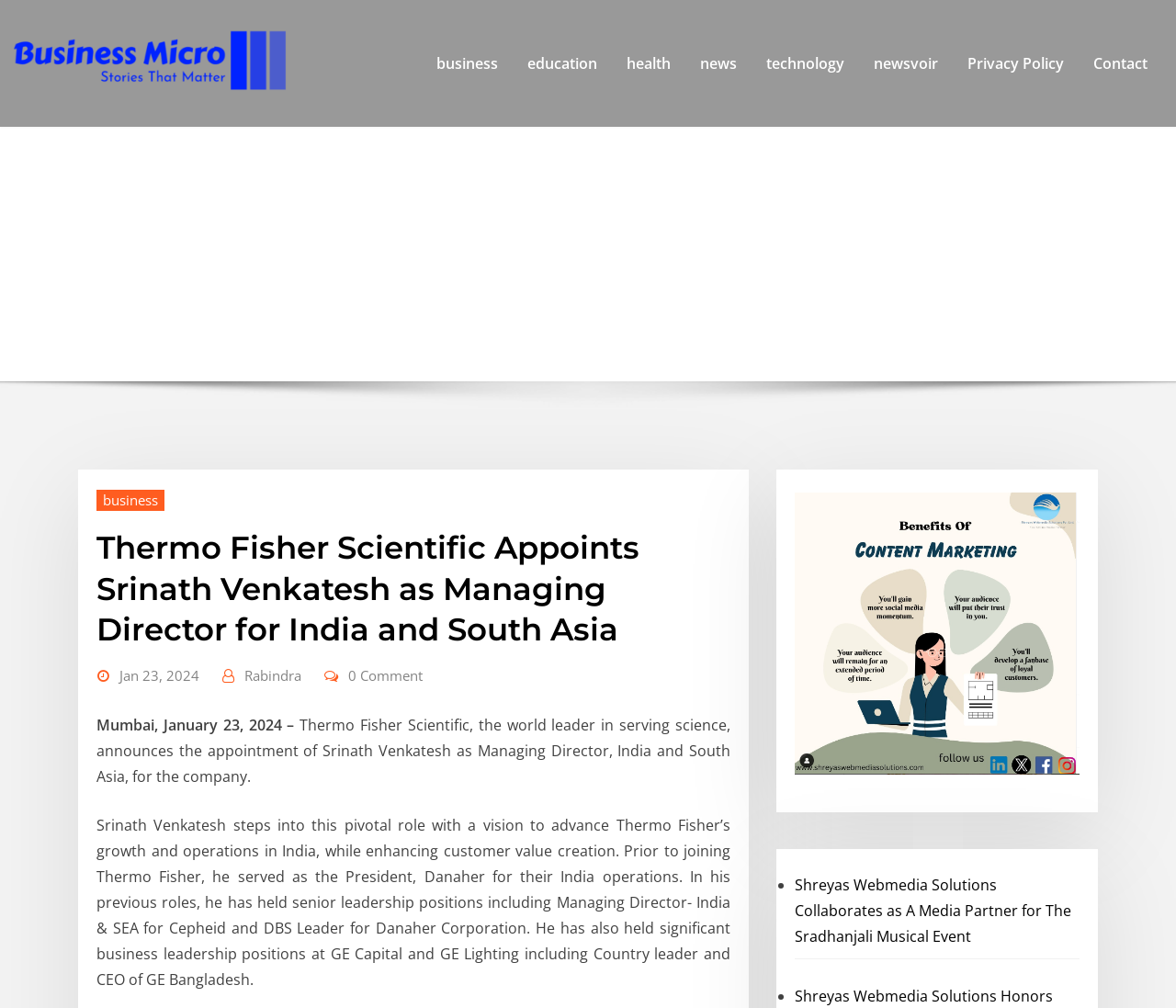Determine the bounding box coordinates for the HTML element mentioned in the following description: "health". The coordinates should be a list of four floats ranging from 0 to 1, represented as [left, top, right, bottom].

[0.52, 0.018, 0.583, 0.108]